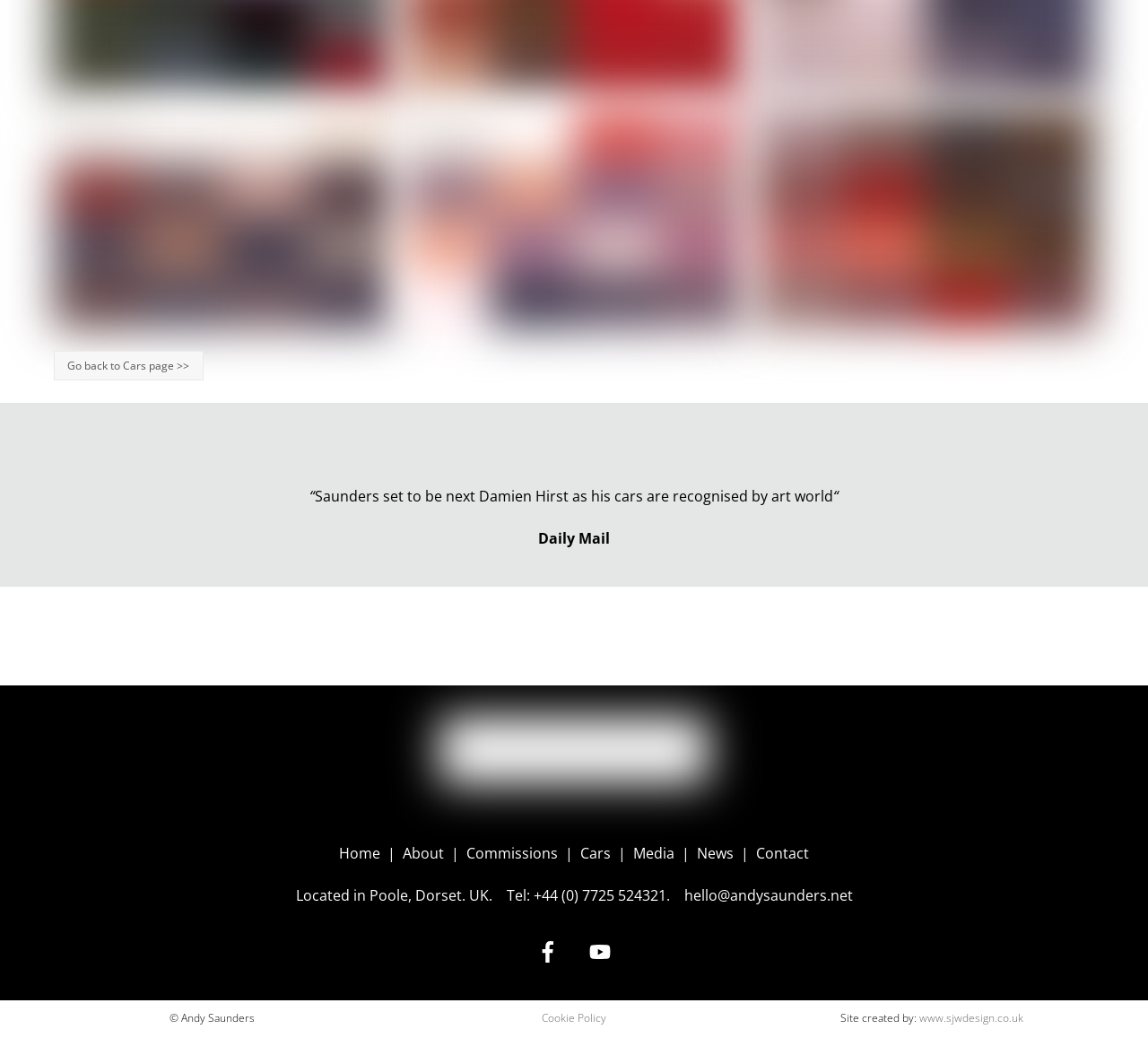What is the name of the website that created this site?
Based on the screenshot, provide your answer in one word or phrase.

www.sjwdesign.co.uk